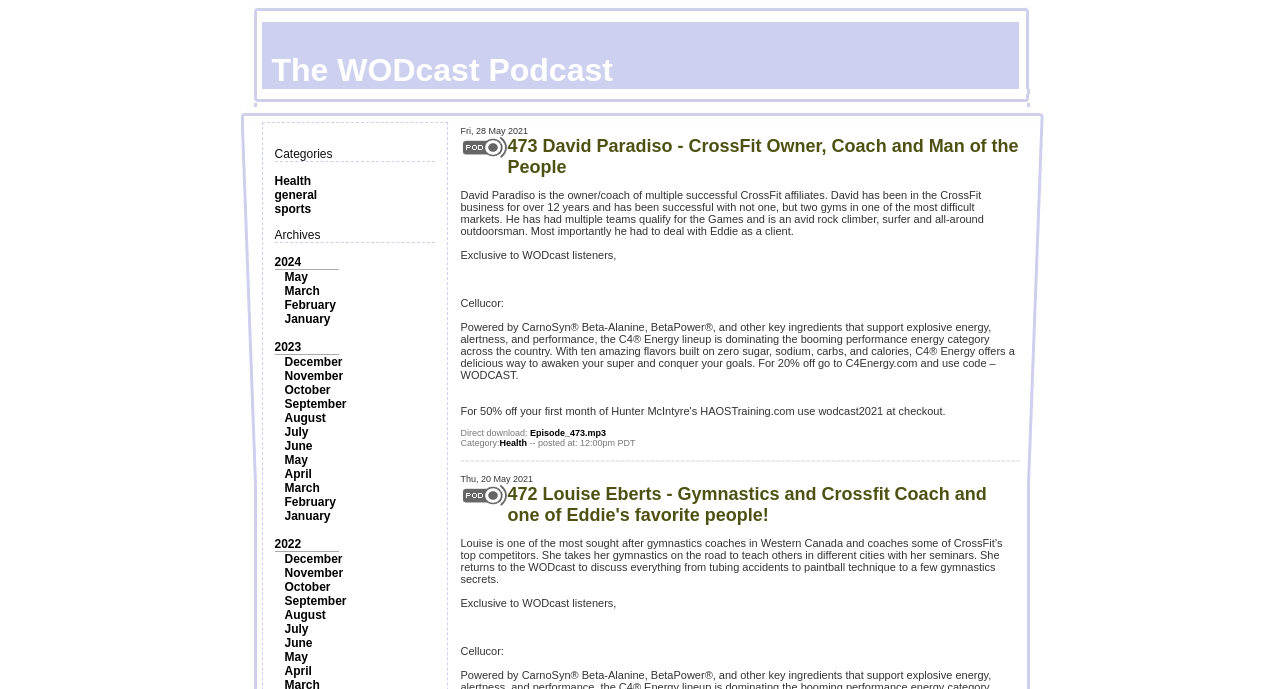From the webpage screenshot, identify the region described by The WODcast Podcast. Provide the bounding box coordinates as (top-left x, top-left y, bottom-right x, bottom-right y), with each value being a floating point number between 0 and 1.

[0.181, 0.032, 0.819, 0.129]